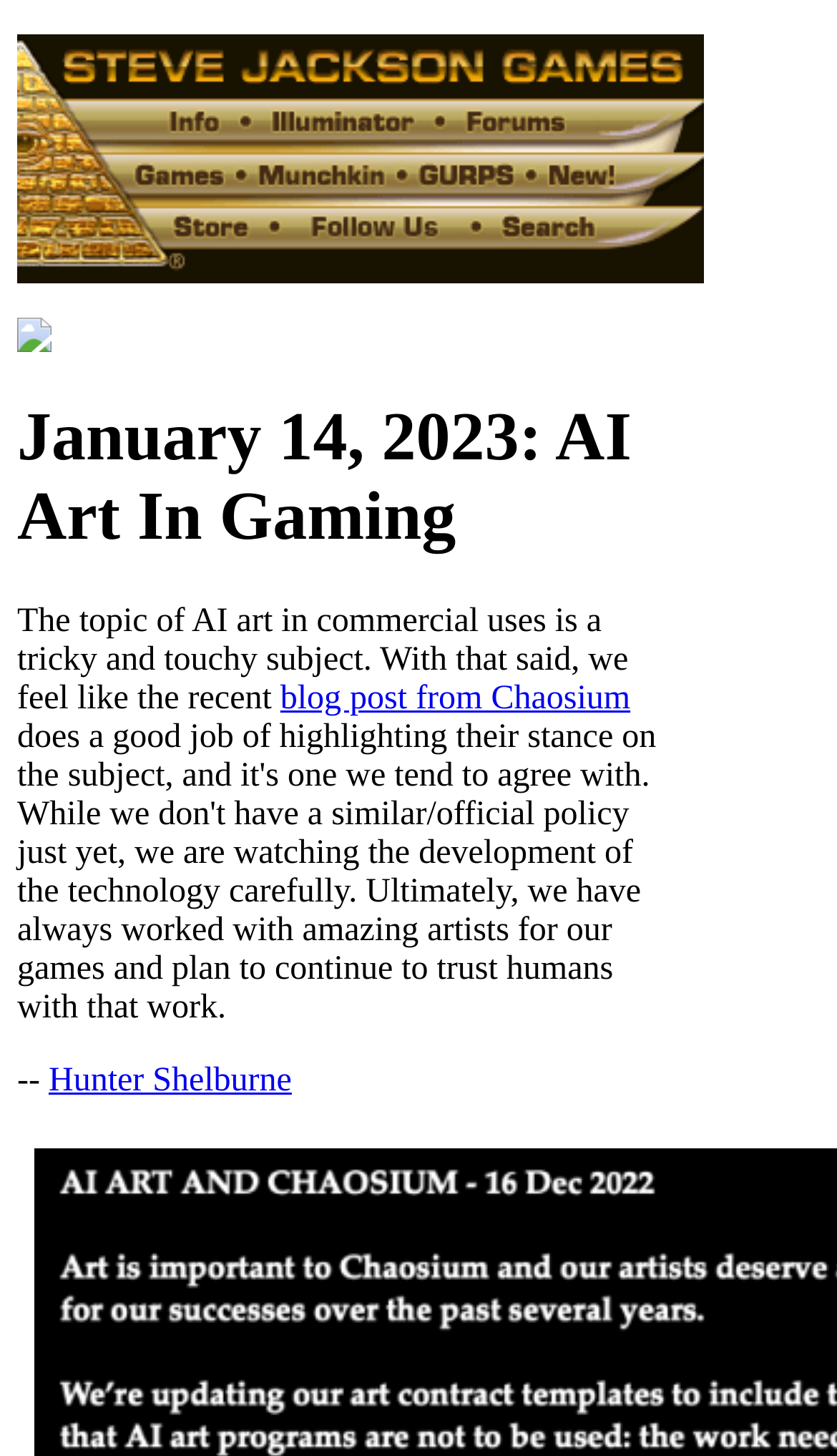Detail the webpage's structure and highlights in your description.

The webpage is titled "Daily Illuminator: AI Art In Gaming" and features a prominent image of Steve Jackson Games' site navigation at the top left corner, taking up most of the width. Below this image, there is a smaller, unidentified image. 

The main content of the webpage begins with a heading that reads "January 14, 2023: AI Art In Gaming", positioned near the top center of the page. 

Below the heading, there is a block of text that discusses the topic of AI art in commercial uses, describing it as "tricky and touchy". This text is followed by a link to a blog post from Chaosium, which is placed near the center of the page. 

Further down, there is a separator line, indicated by a double hyphen "--", and below this line, there is a link to Hunter Shelburne's content.